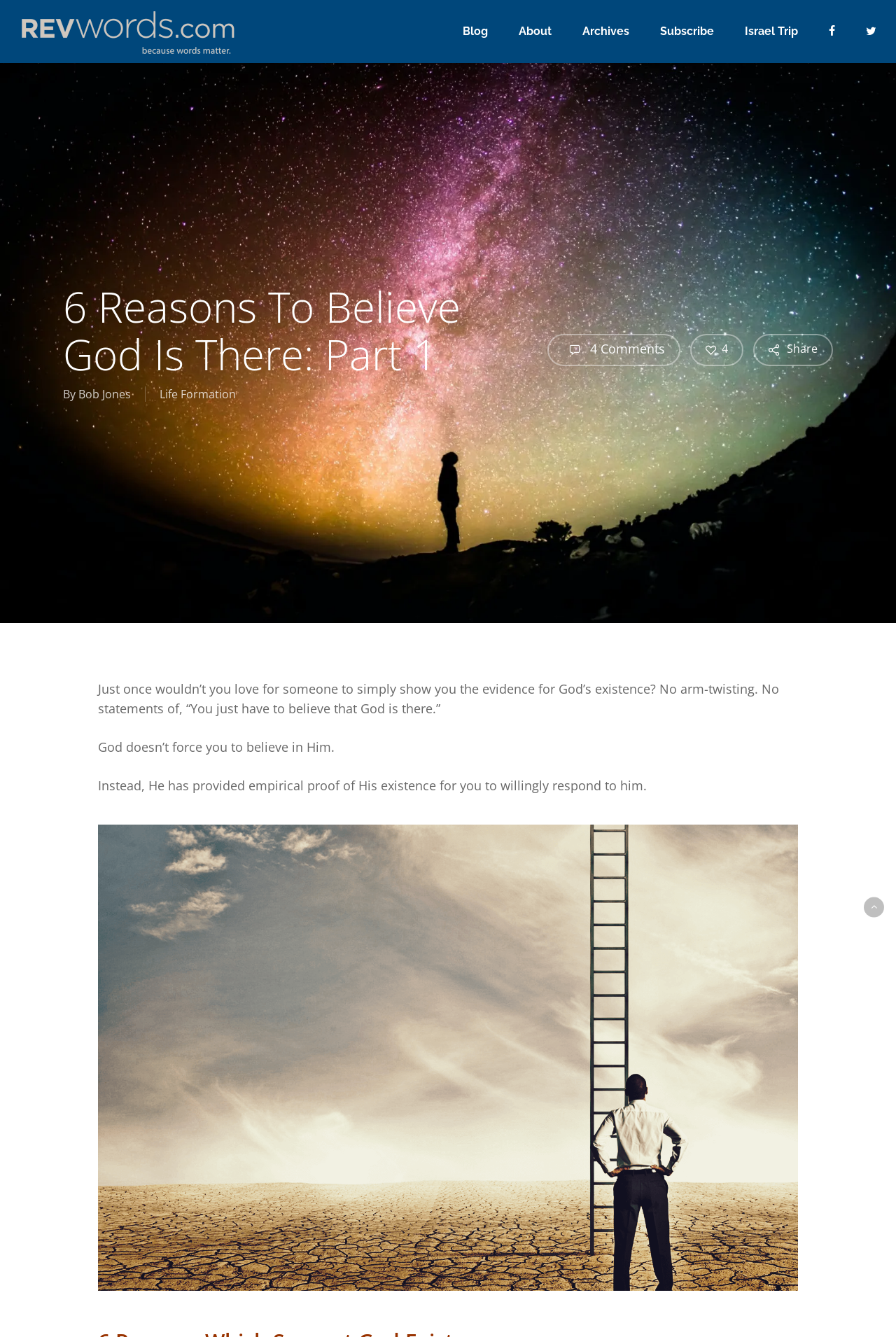Determine the bounding box coordinates for the area that should be clicked to carry out the following instruction: "Click on the 'Israel Trip' link".

[0.831, 0.017, 0.891, 0.03]